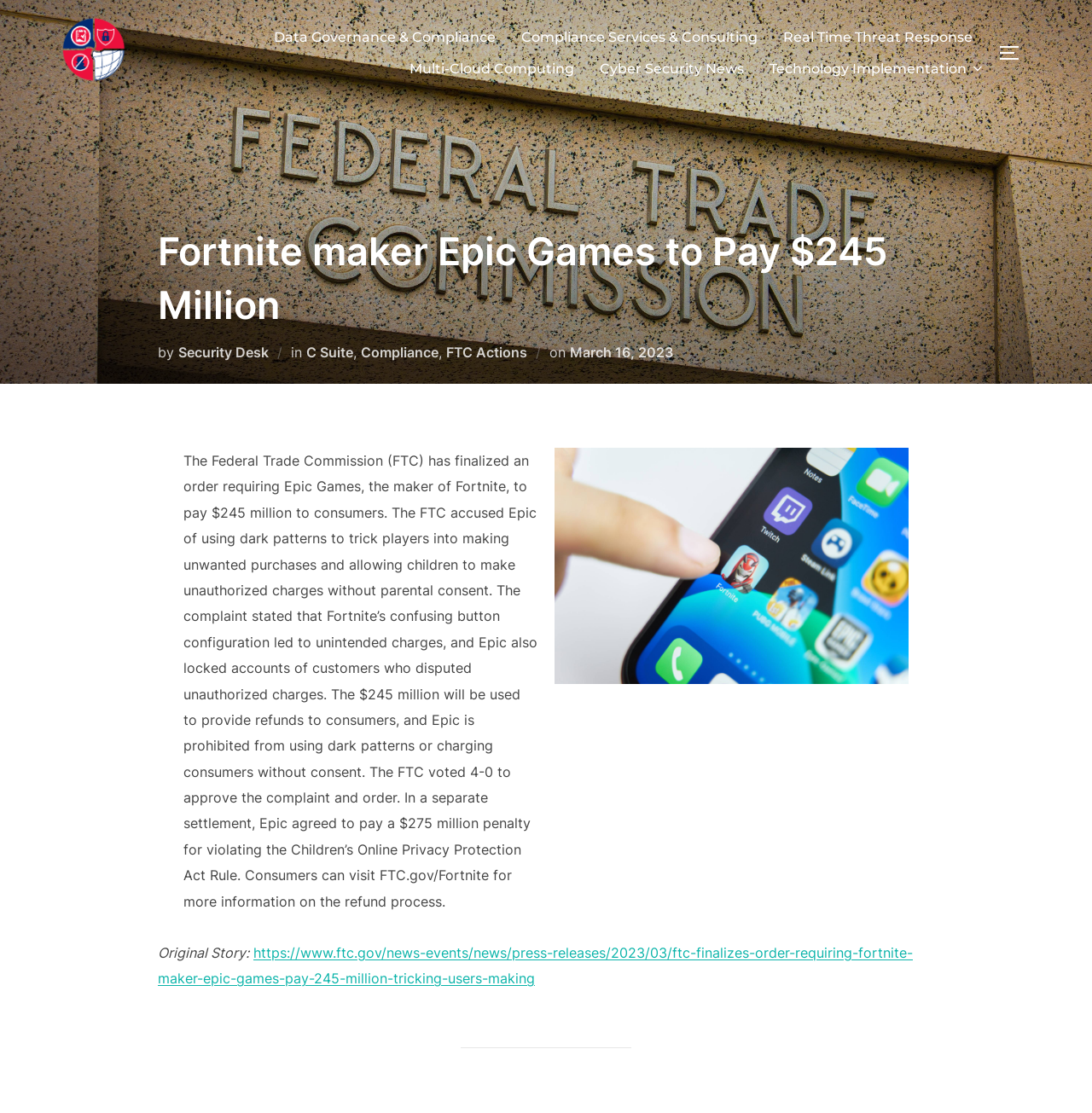Provide a short answer to the following question with just one word or phrase: What is the amount Epic Games has to pay?

$245 million